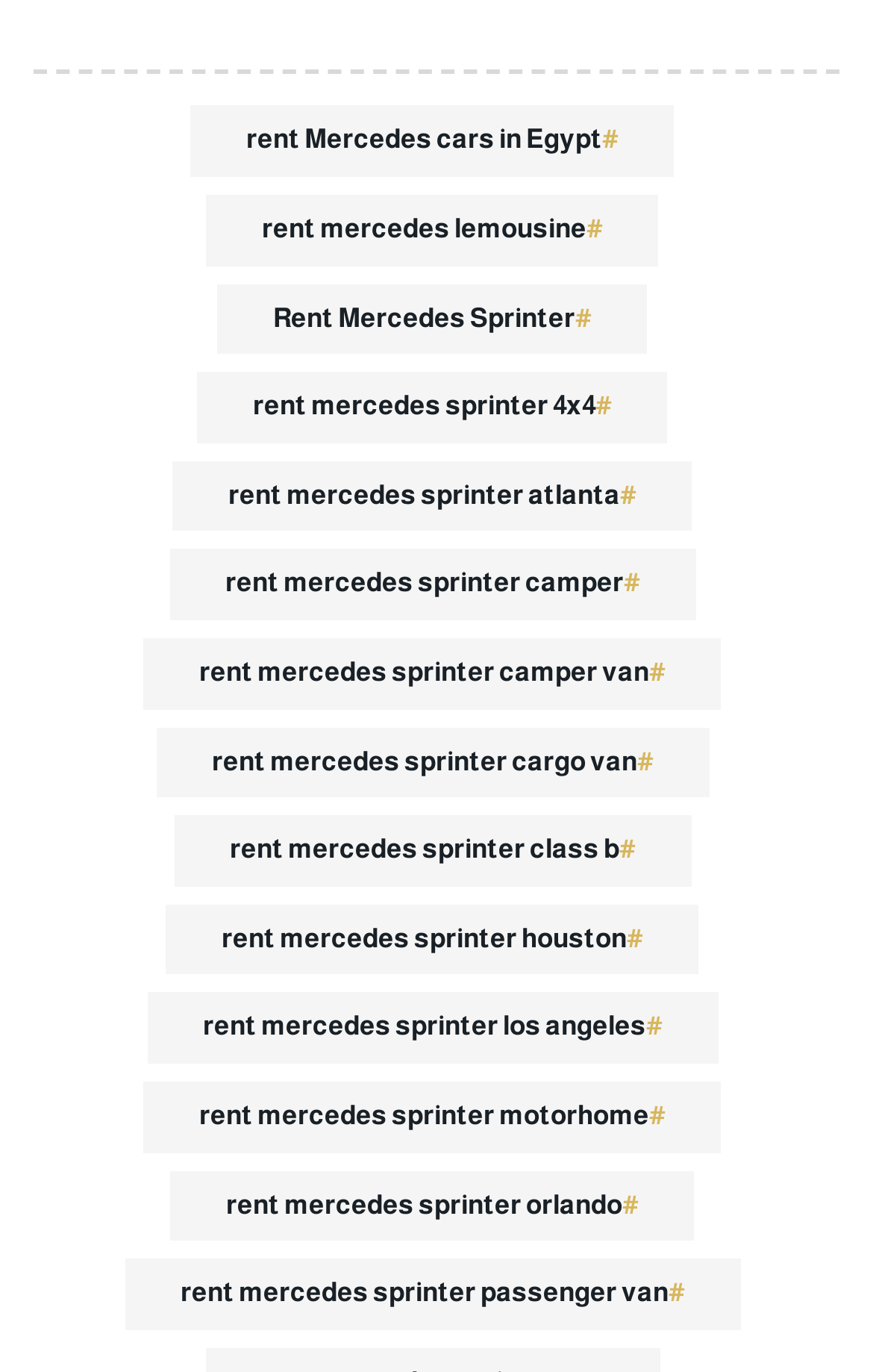How many Mercedes car models are listed?
Refer to the image and answer the question using a single word or phrase.

12